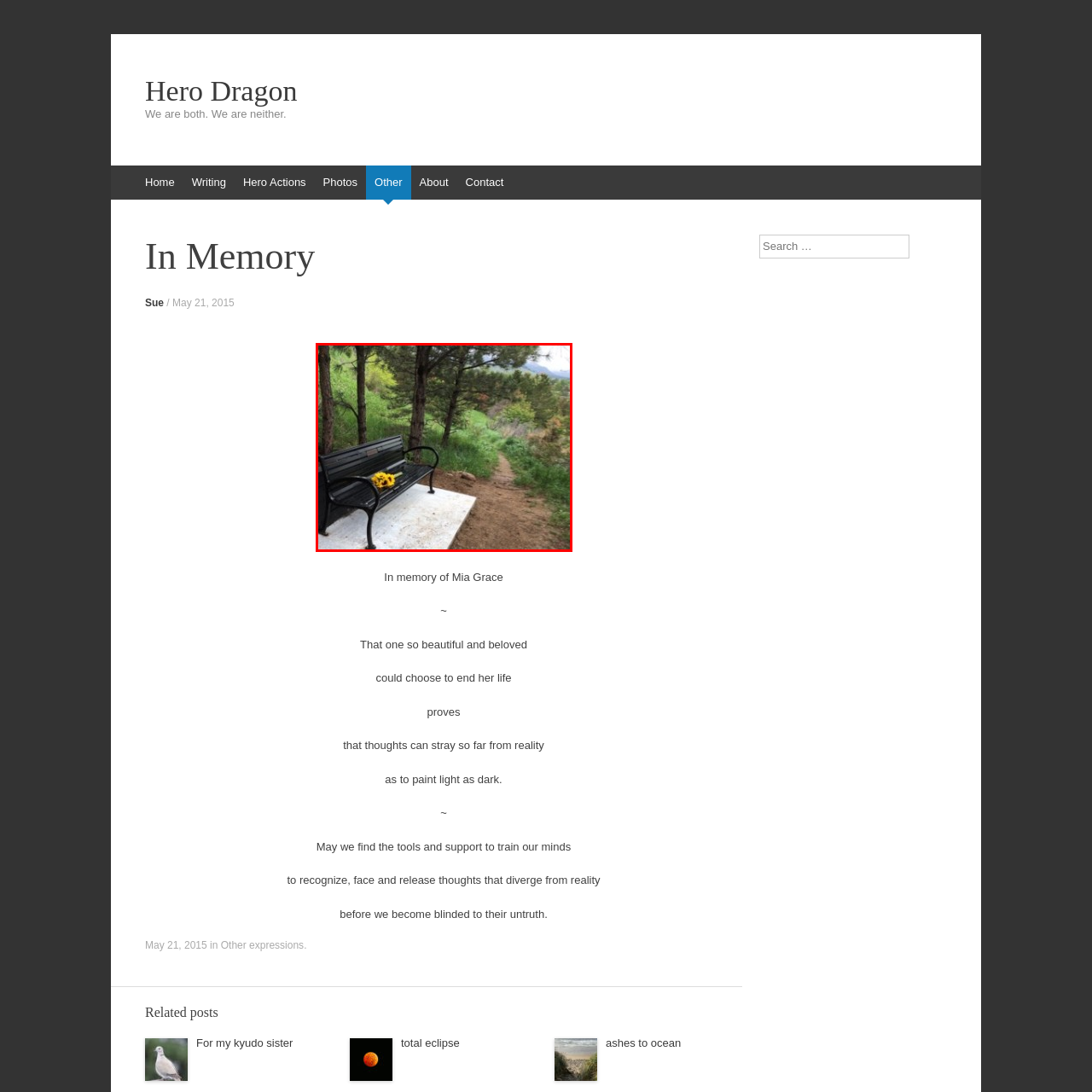Describe extensively the image content marked by the red bounding box.

The image depicts a serene outdoor setting featuring a black metal bench, positioned on a concrete slab, nestled among trees and lush greenery. On the bench rests a thoughtful arrangement of bright yellow sunflowers, adding a vibrant splash of color that contrasts beautifully with the surrounding natural tones. The scene suggests a tranquil place for reflection or remembrance, likely dedicated to someone special, as indicated by the title "Mia's bench." The pathway beside the bench winds gently through the forest, inviting visitors to pause and contemplate in this peaceful environment.